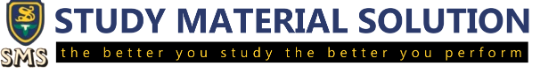Answer the question in a single word or phrase:
What is the design style of the webpage?

Clean and visually appealing